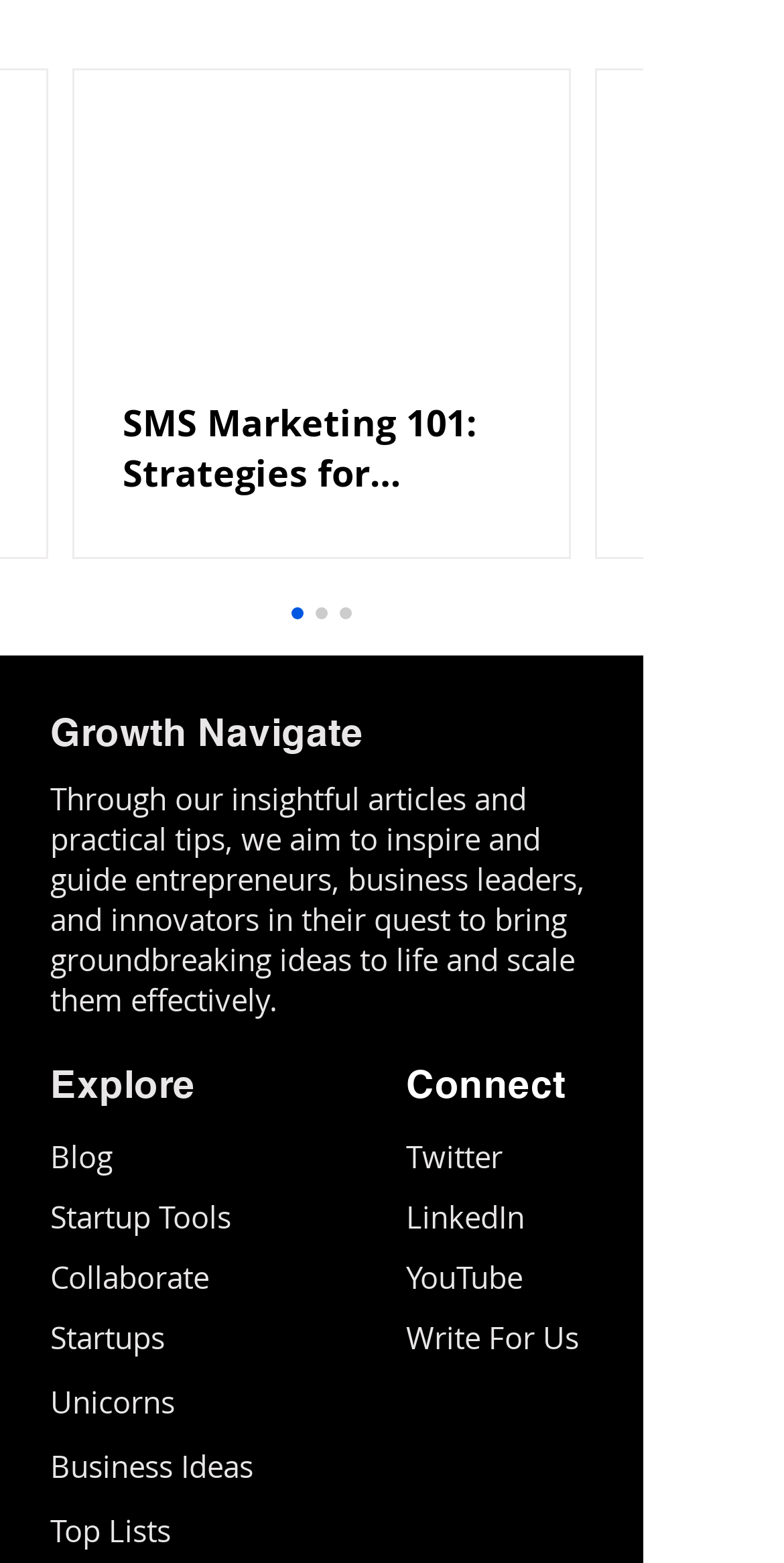Determine the bounding box coordinates for the HTML element described here: "Collaborate".

[0.064, 0.806, 0.267, 0.828]